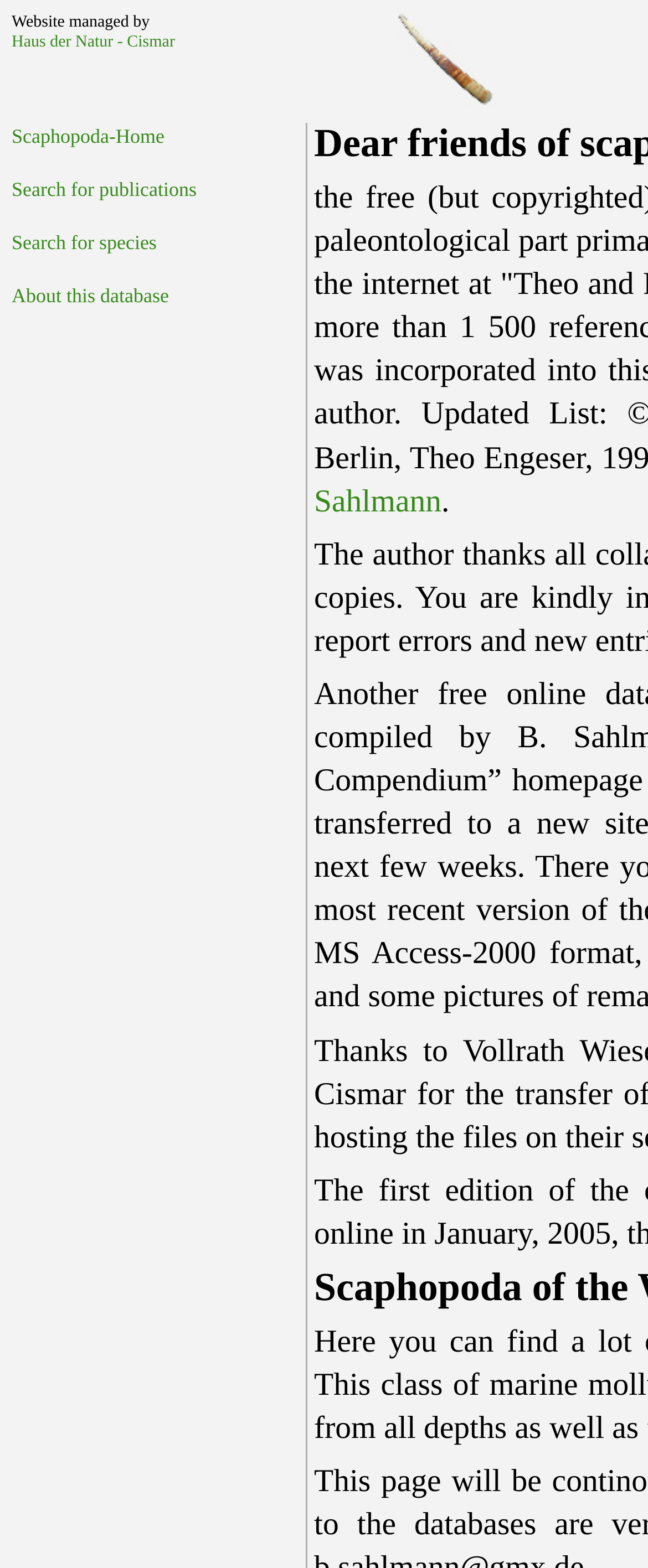Summarize the contents and layout of the webpage in detail.

The webpage is about Scaphopoda, a type of mollusk. At the top left corner, there is a section that mentions the website is managed by Haus der Natur - Cismar, with a link to the organization's website. Next to this section, there is a title "Scaphopoda" accompanied by a small image. 

Below the title, there are four links aligned horizontally: "Scaphopoda-Home", "Search for publications", "Search for species", and "About this database". These links are positioned at the top of the page, taking up a significant portion of the width.